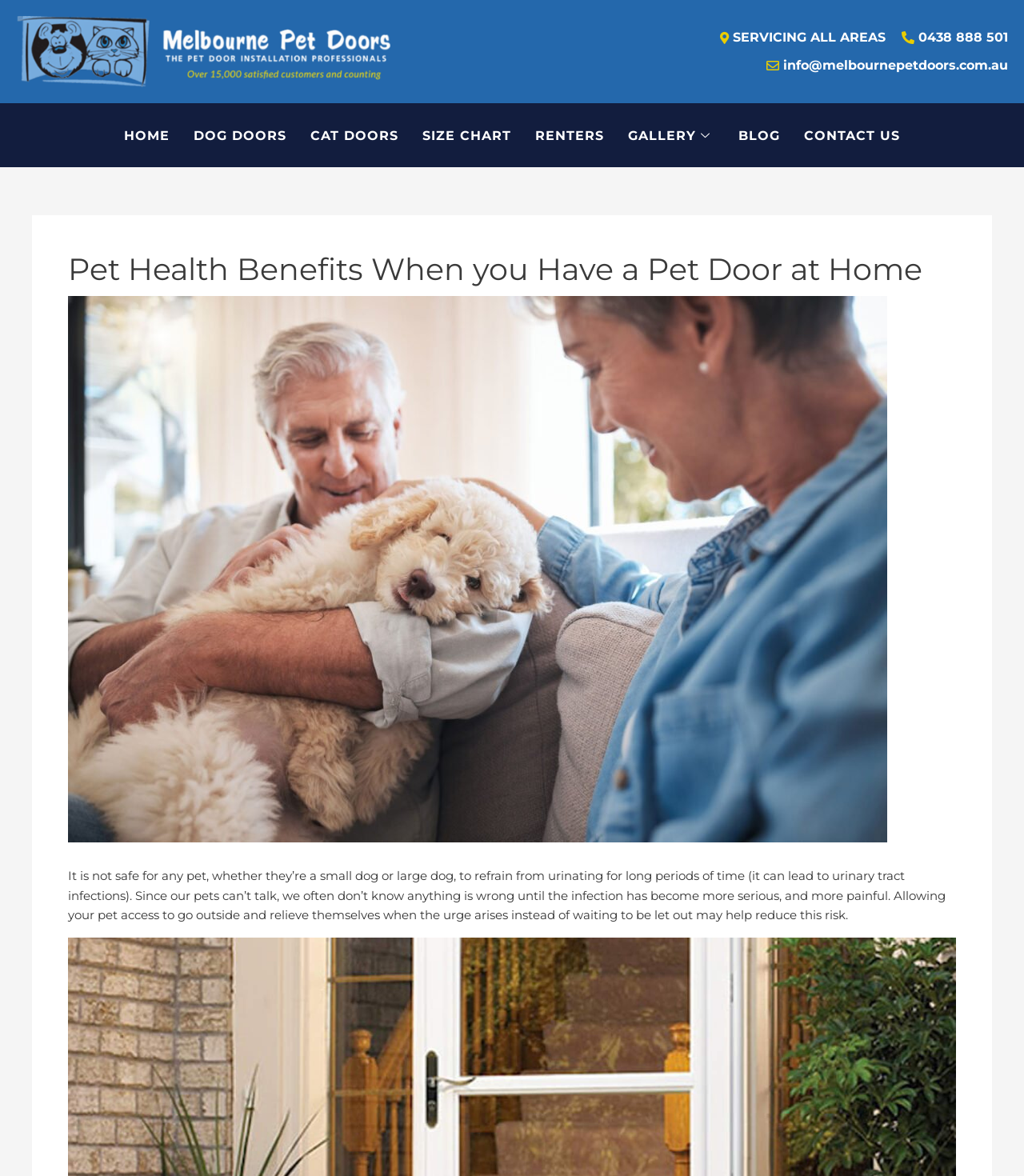Locate the bounding box coordinates of the element that needs to be clicked to carry out the instruction: "read the blog post about Pet Health Benefits". The coordinates should be given as four float numbers ranging from 0 to 1, i.e., [left, top, right, bottom].

[0.066, 0.214, 0.934, 0.245]